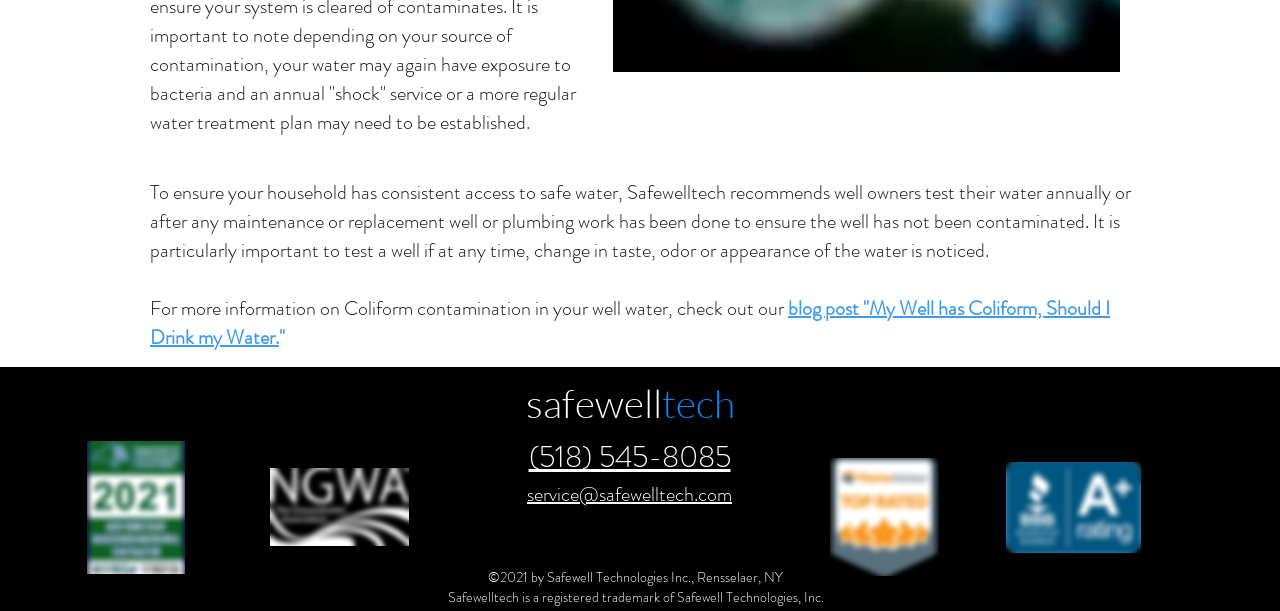What is the name of the company that owns the Safewelltech trademark?
Answer the question in a detailed and comprehensive manner.

According to the webpage, Safewelltech is a registered trademark of Safewell Technologies, Inc., which is mentioned in the StaticText element at the bottom of the page.